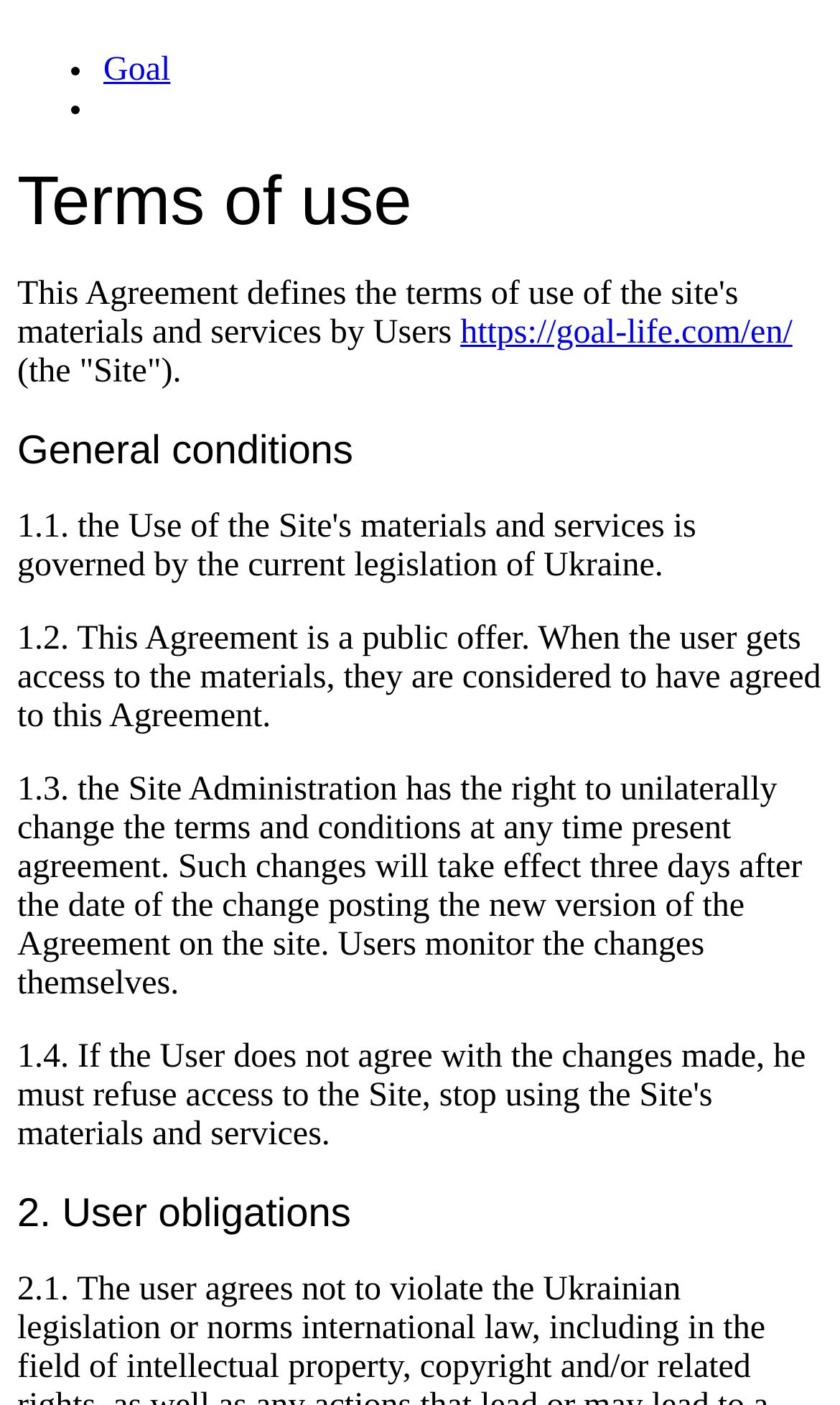What is the right of the Site Administration?
Look at the image and answer with only one word or phrase.

Unilateral change